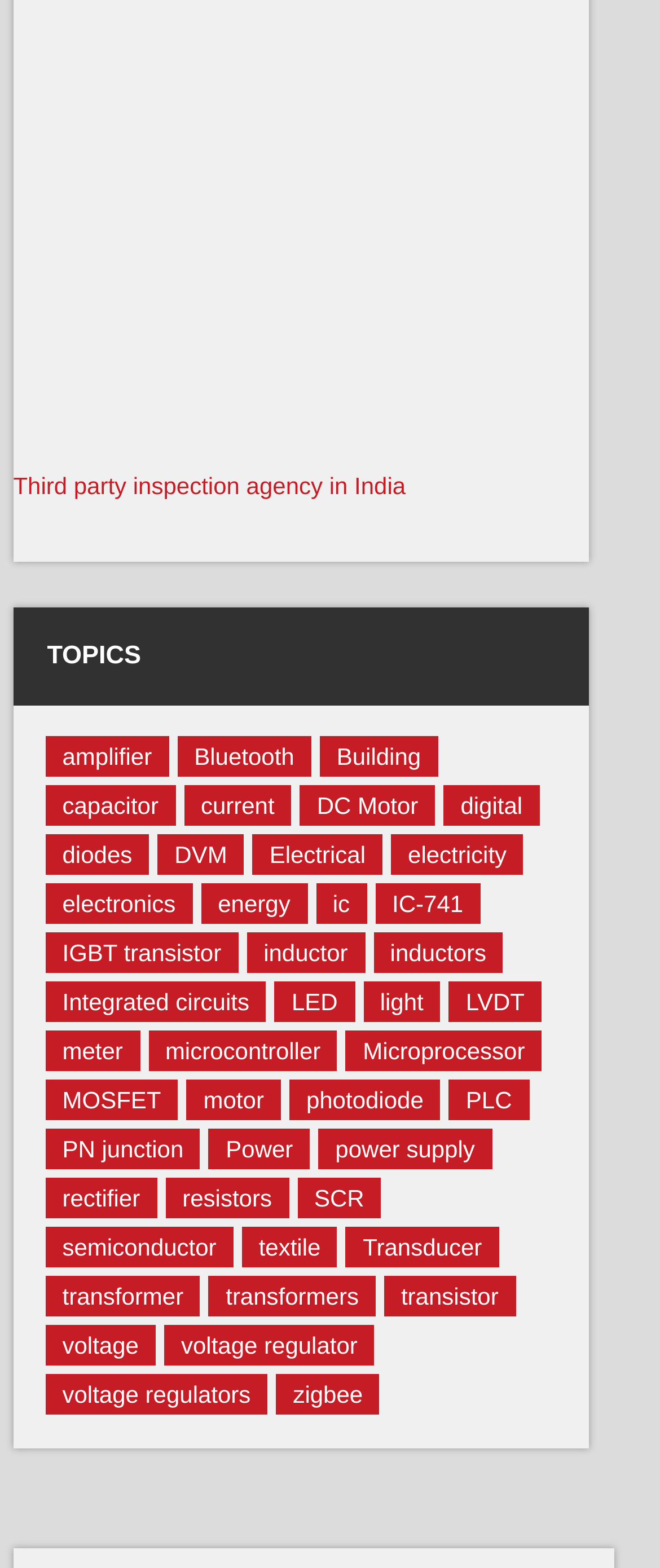Is there a category related to 'textile'?
Deliver a detailed and extensive answer to the question.

I found a link on the webpage with the text 'textile (3 items)'. This indicates that there is a category related to textile.